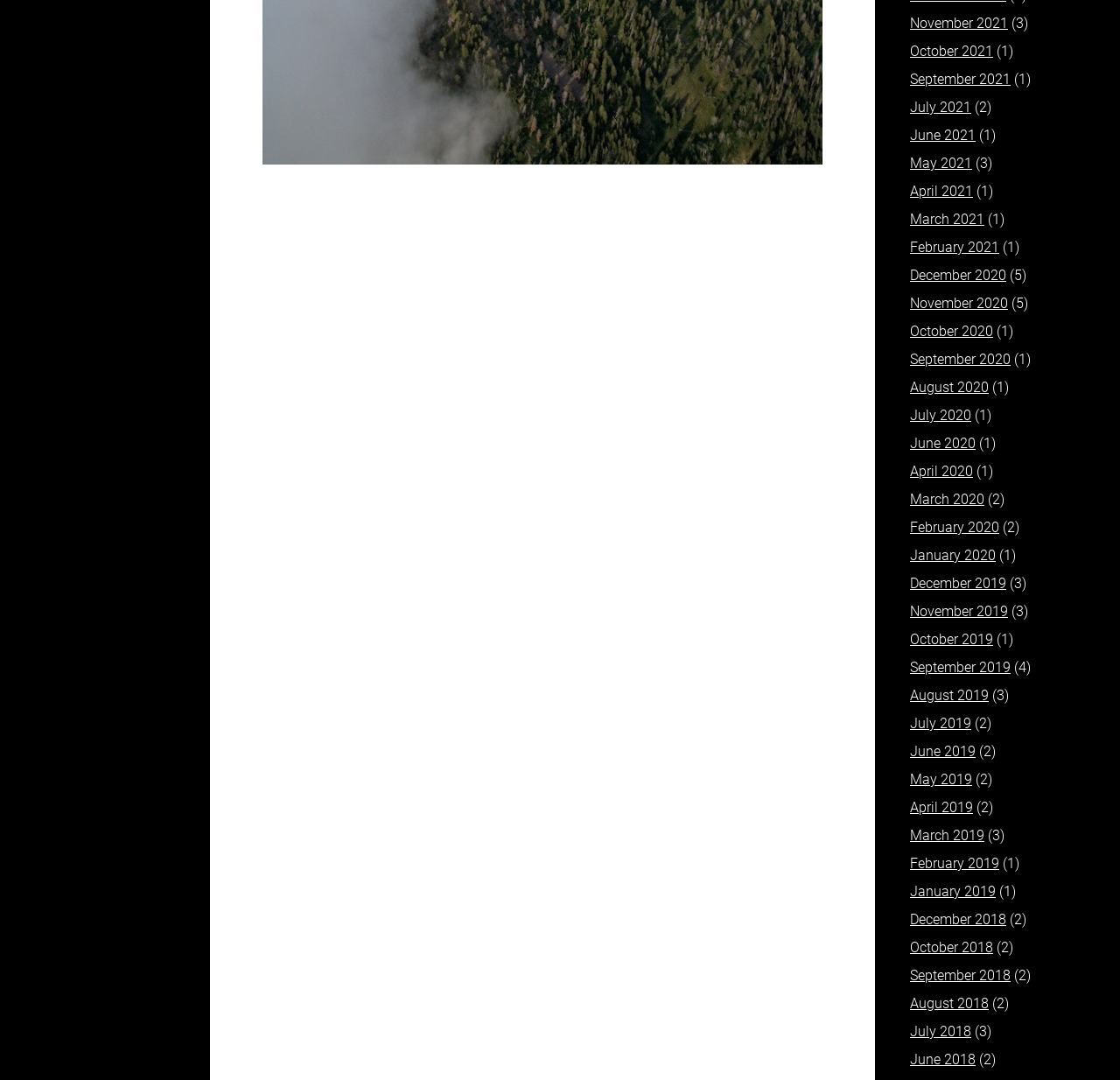Using the description: "parent_node: Salt River Range", identify the bounding box of the corresponding UI element in the screenshot.

[0.234, 0.944, 0.734, 0.959]